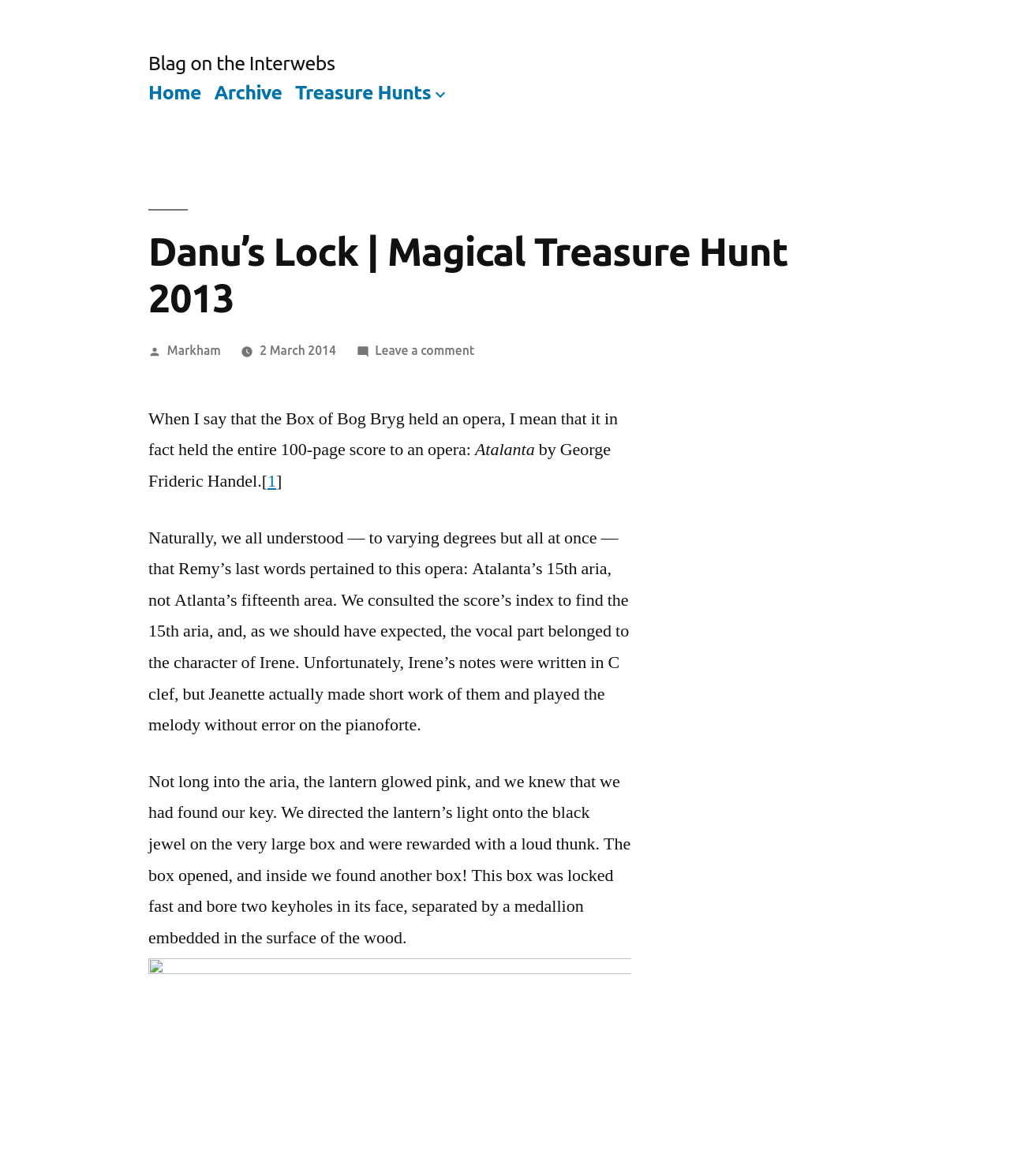What color did the lantern glow when the correct melody was played?
Provide a one-word or short-phrase answer based on the image.

Pink